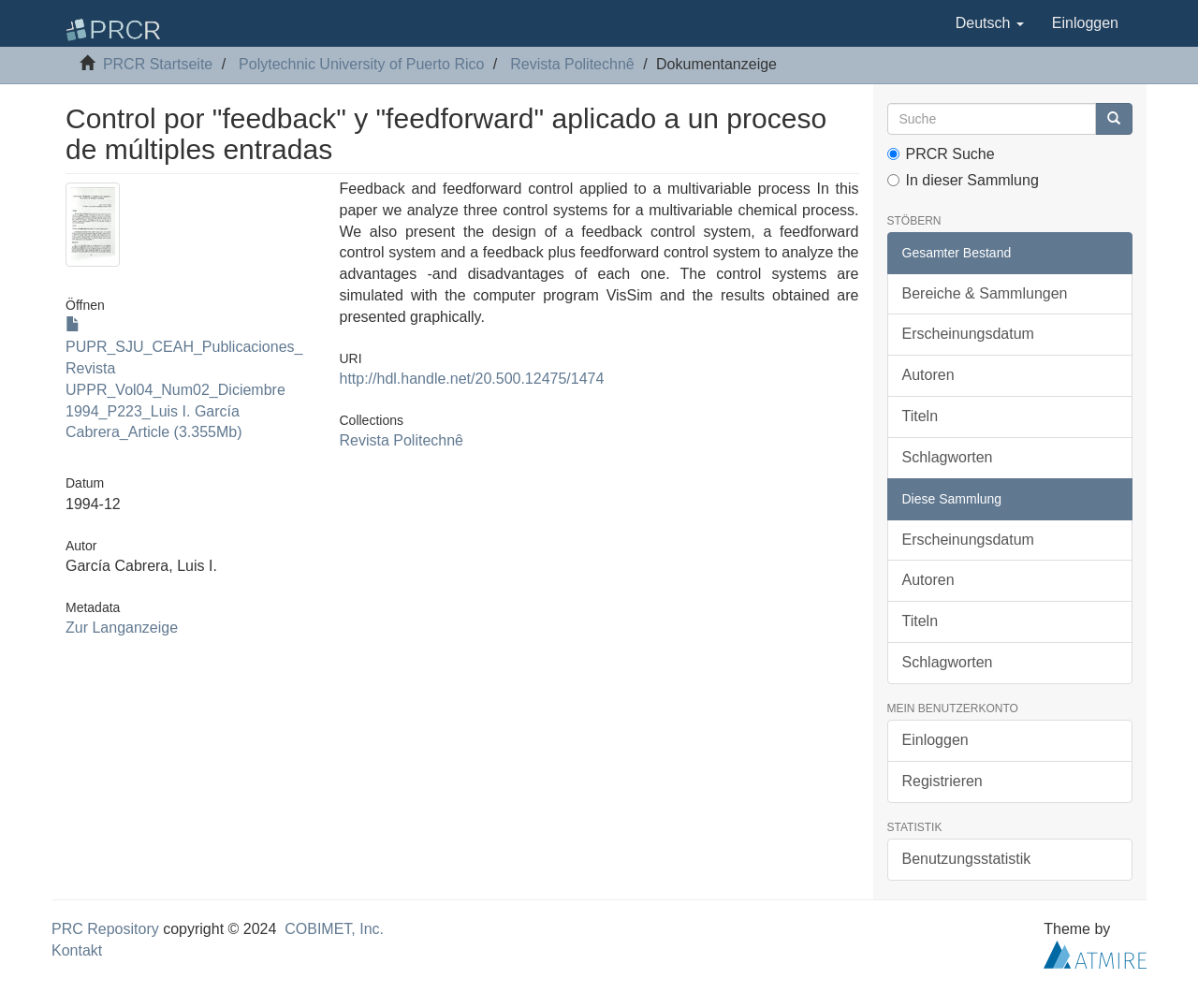Please locate the bounding box coordinates for the element that should be clicked to achieve the following instruction: "Login to the system". Ensure the coordinates are given as four float numbers between 0 and 1, i.e., [left, top, right, bottom].

[0.866, 0.0, 0.945, 0.046]